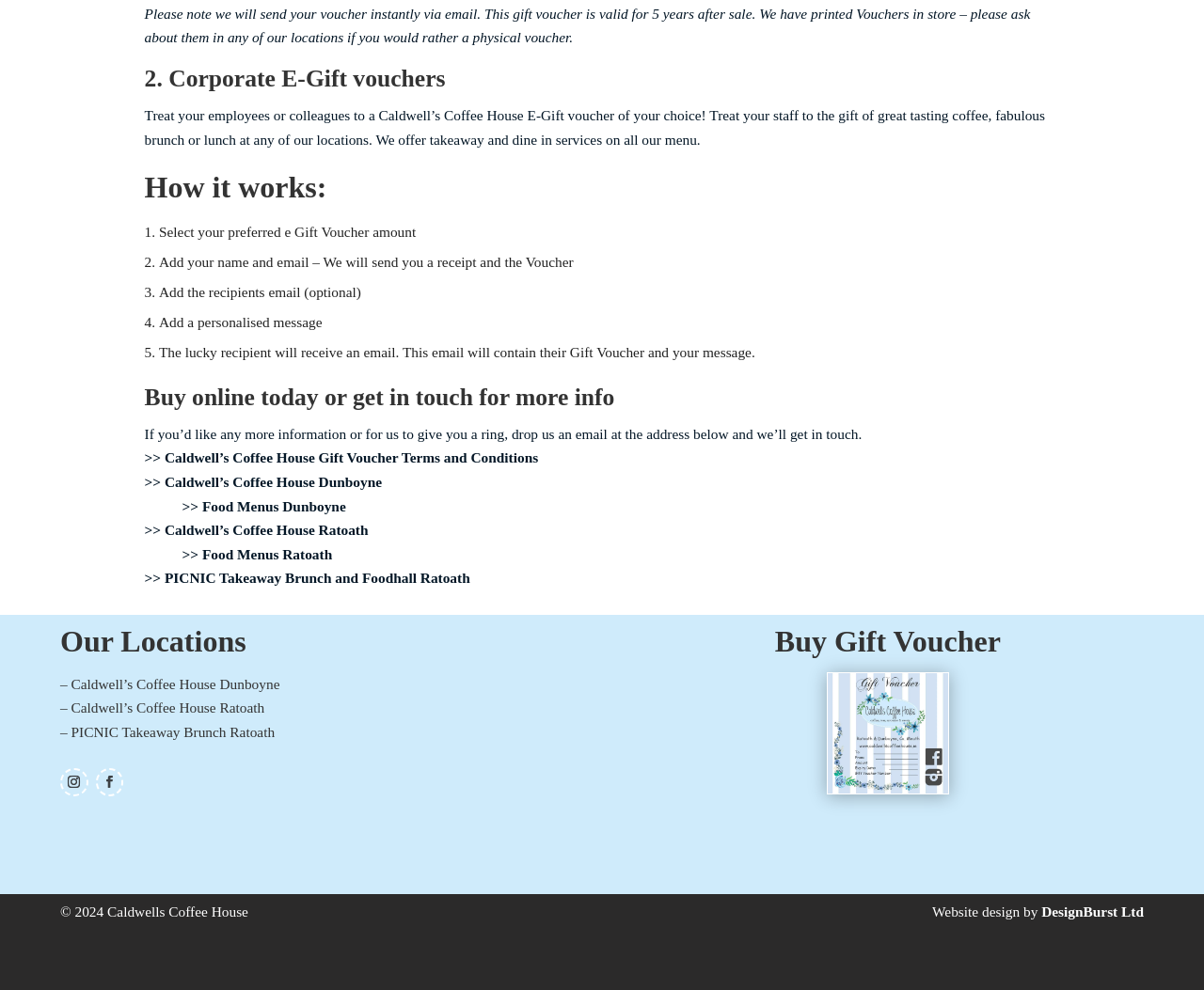Answer the following in one word or a short phrase: 
How many steps are involved in the gift voucher process?

5